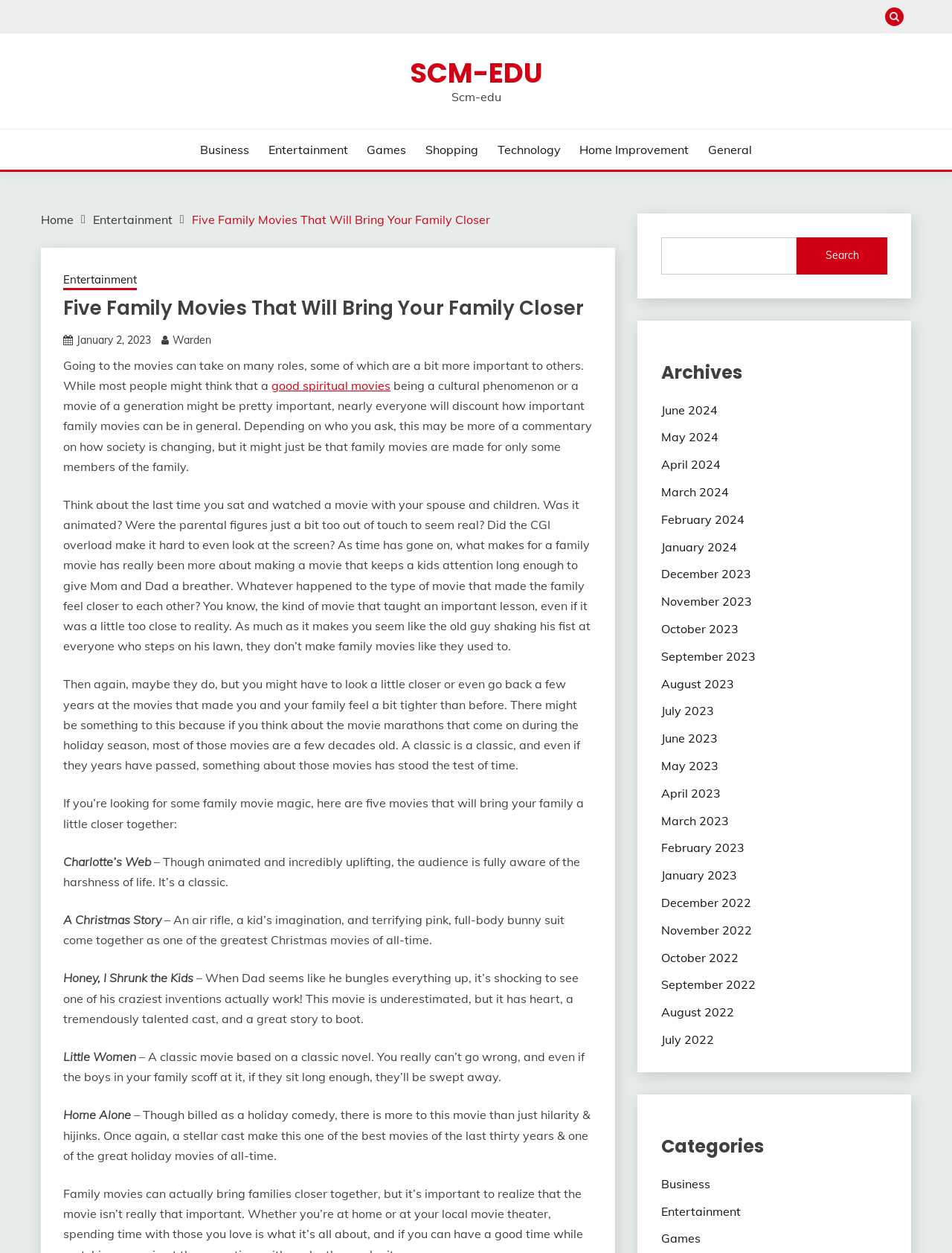From the webpage screenshot, predict the bounding box coordinates (top-left x, top-left y, bottom-right x, bottom-right y) for the UI element described here: Warden

[0.181, 0.266, 0.222, 0.277]